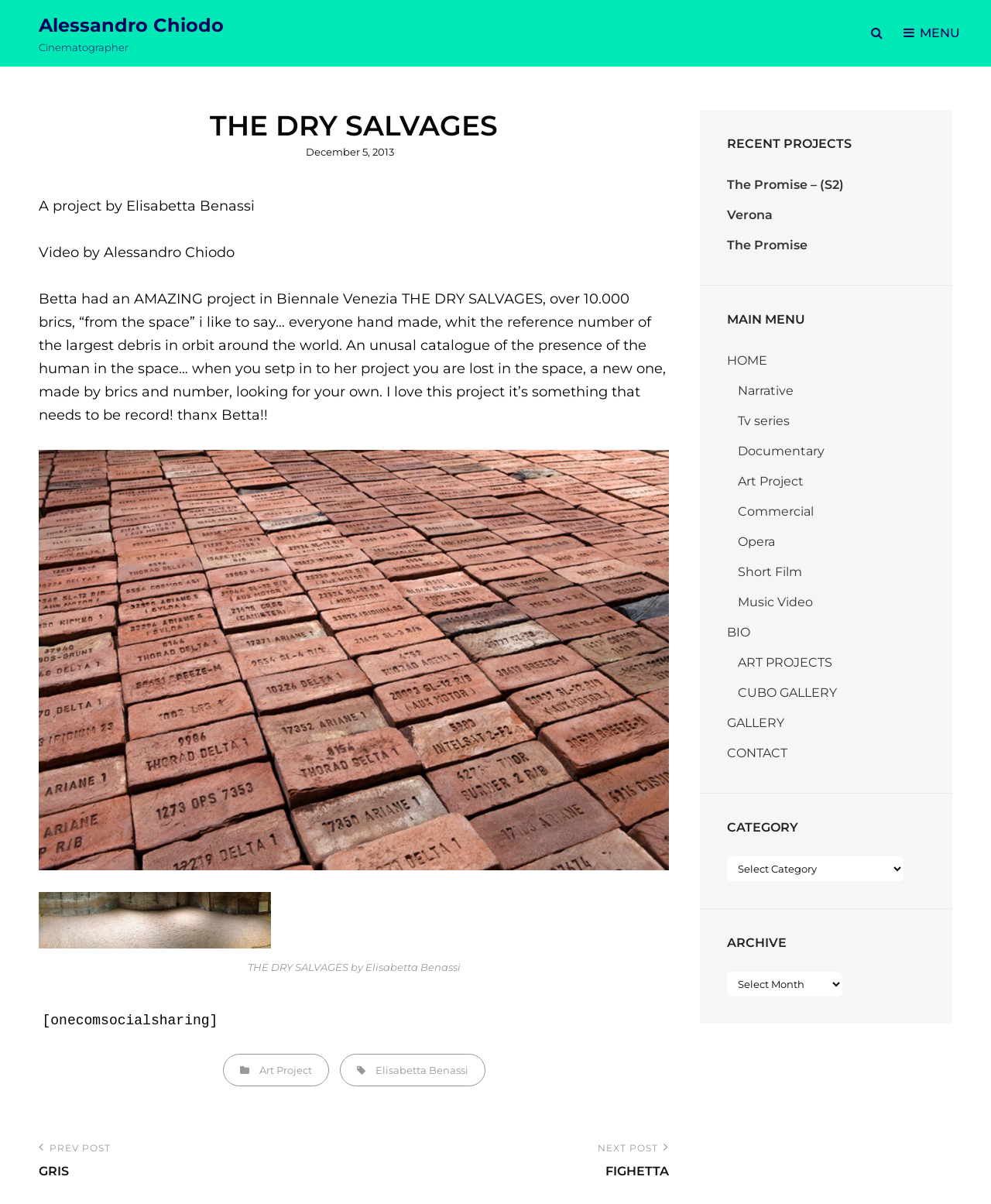Based on the provided description, "Returns & Refunds Policy", find the bounding box of the corresponding UI element in the screenshot.

None